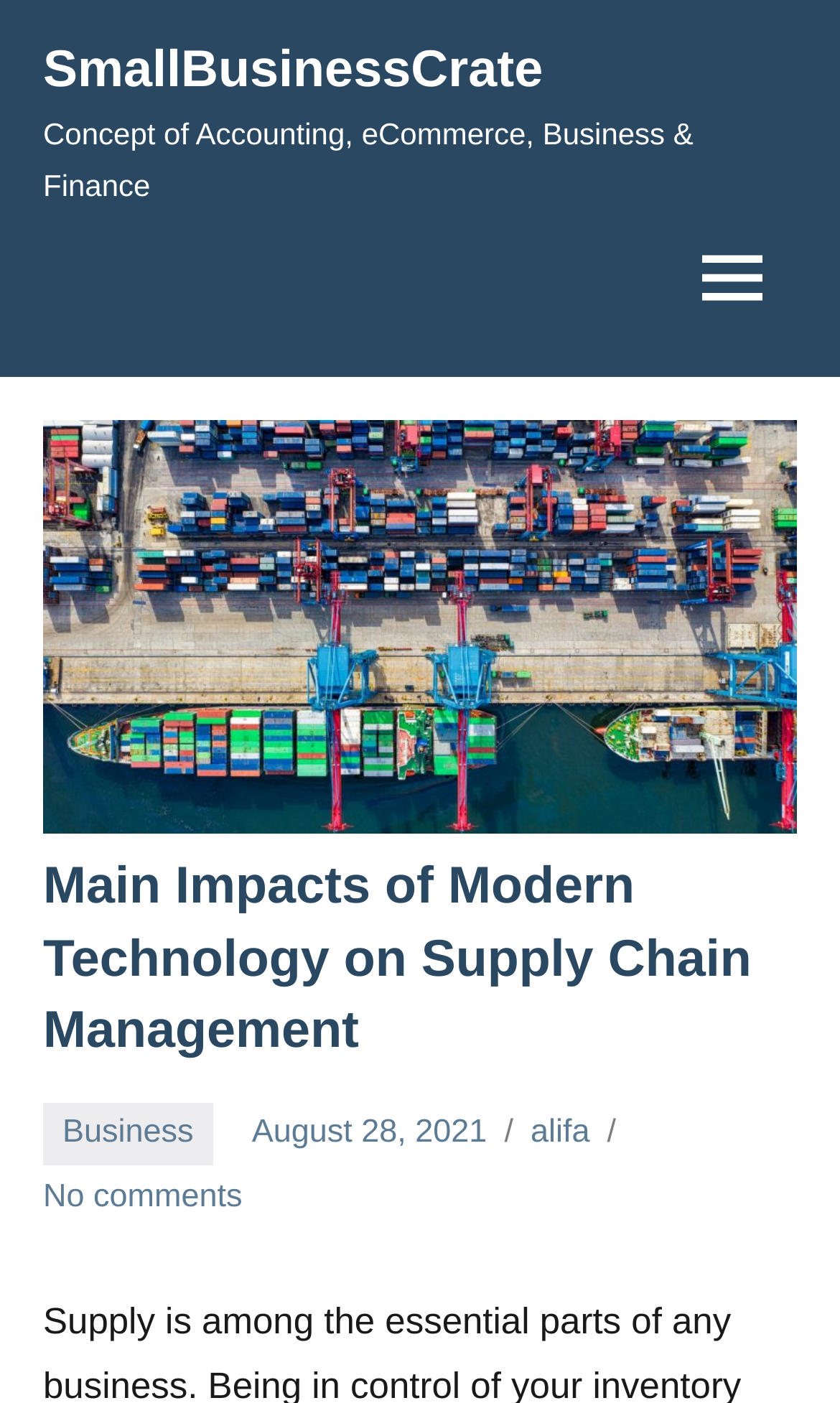Identify the title of the webpage and provide its text content.

Main Impacts of Modern Technology on Supply Chain Management